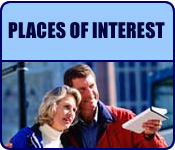Provide a rich and detailed narrative of the image.

The image titled "Places of Interest" features a couple appearing to engage in conversation while looking at a guidebook or brochure. They seem to be exploring or planning a visit to noteworthy locations, reflecting a sense of curiosity and adventure. The background suggests an urban setting, emphasizing their interest in the local area. The bold text in the caption highlights the theme of the image, further reinforcing the couple's engagement with their surroundings and the exploration of attractions.